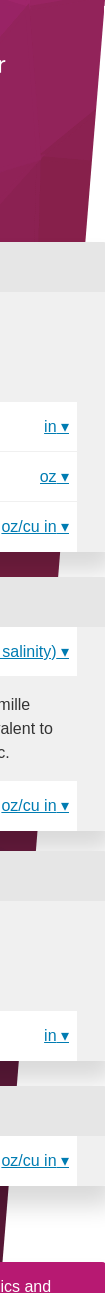Describe the image thoroughly, including all noticeable details.

The image depicts a section of a user interface focusing on measurement inputs related to buoyancy experiments. This segment includes dropdown menus for selecting units of measurement, such as "in," "oz," and "oz/cu in," indicating the various options available for users to specify the dimensions and densities involved in the experiments. The interface is designed to assist individuals in calculating buoyancy by allowing them to input necessary data such as the density of liquids. 

Additionally, there is informational text mentioning the interchangeability of percentages and per mille with respect to salinity levels, providing helpful context for understanding the measurements involved. The overall presentation is user-friendly, promoting ease of use for those conducting buoyancy experiments at home or in educational settings.